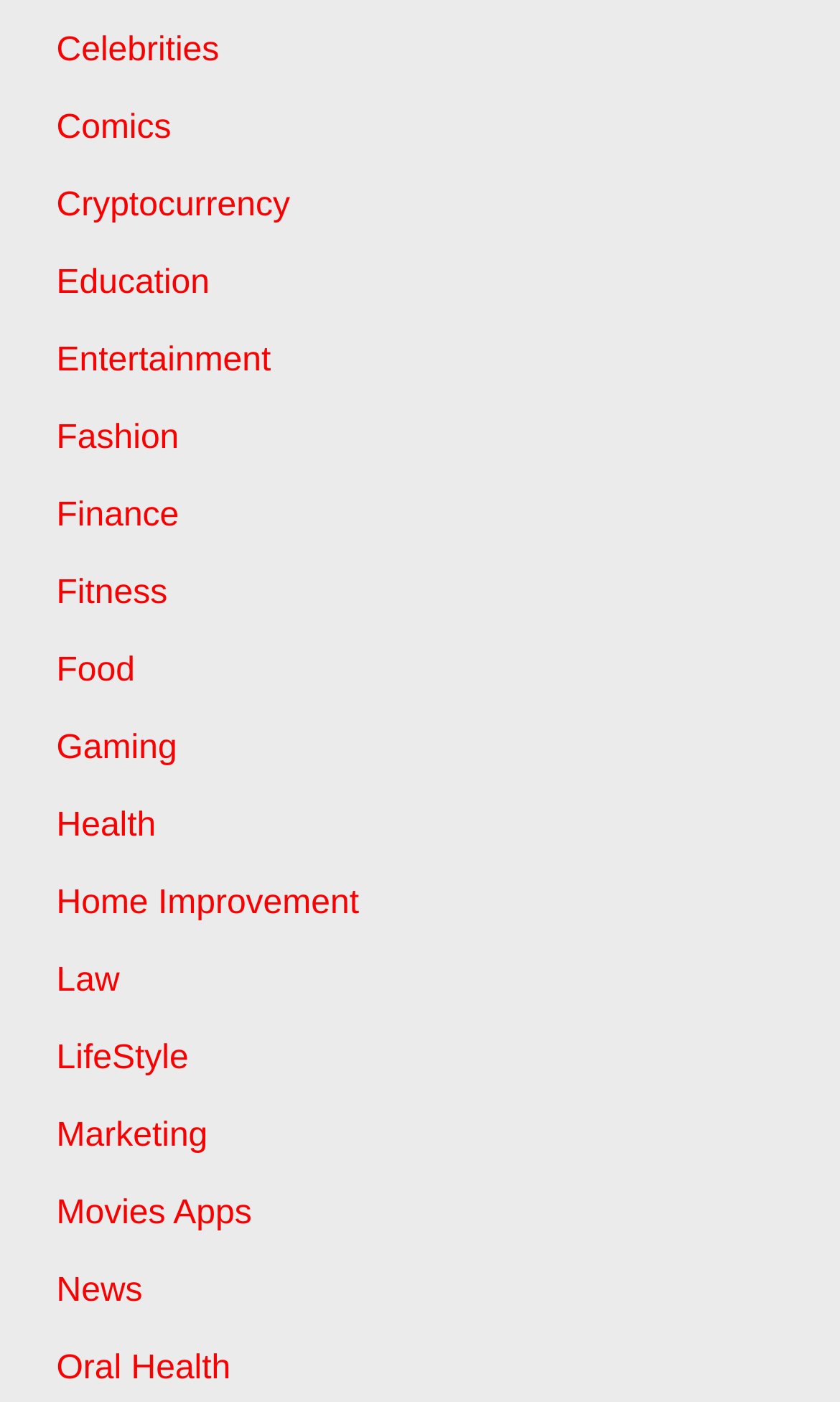Please find the bounding box coordinates of the clickable region needed to complete the following instruction: "Learn about Oral Health". The bounding box coordinates must consist of four float numbers between 0 and 1, i.e., [left, top, right, bottom].

[0.067, 0.963, 0.275, 0.989]